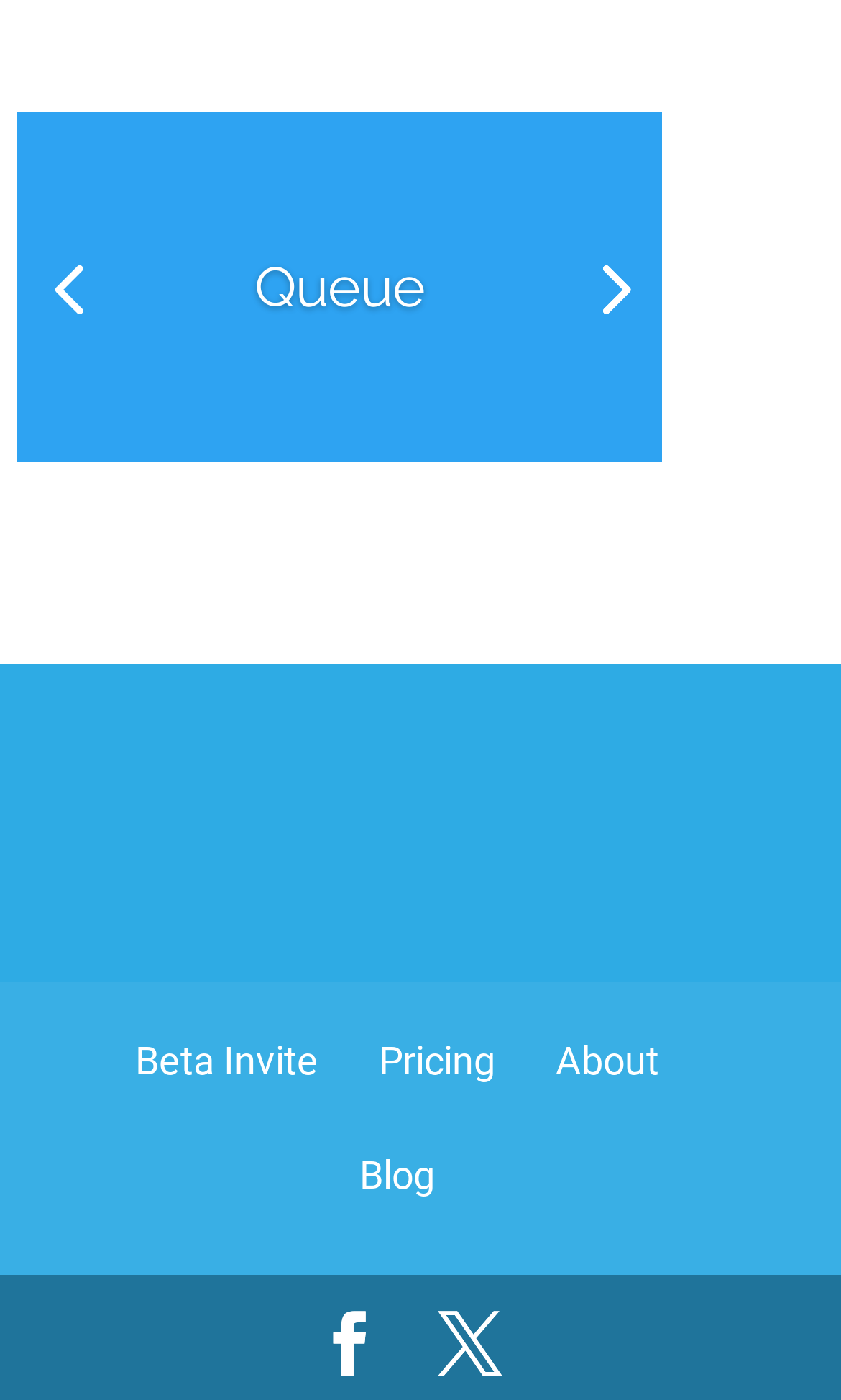Identify the bounding box coordinates of the clickable section necessary to follow the following instruction: "Check pricing". The coordinates should be presented as four float numbers from 0 to 1, i.e., [left, top, right, bottom].

[0.45, 0.741, 0.588, 0.773]